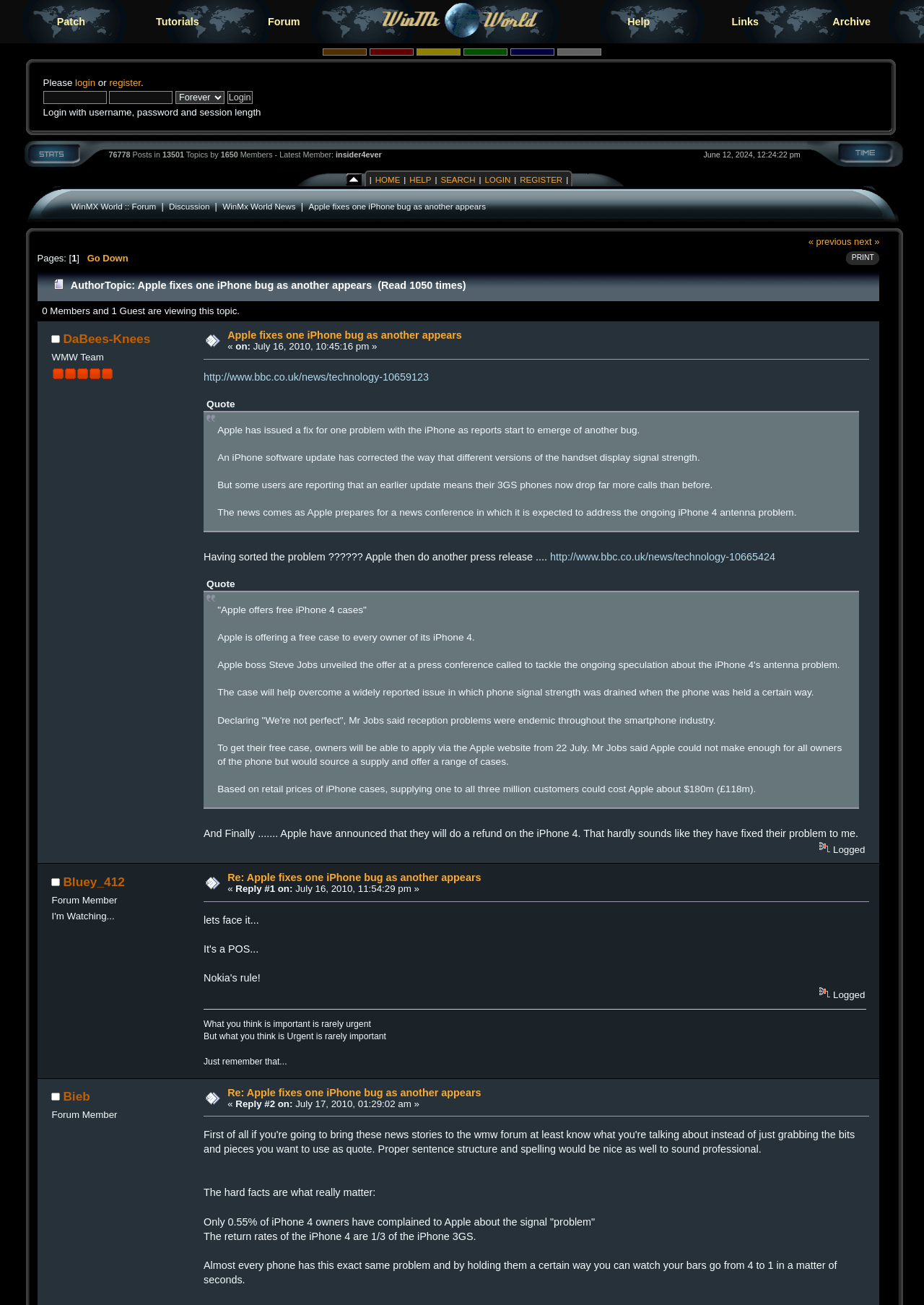Bounding box coordinates are specified in the format (top-left x, top-left y, bottom-right x, bottom-right y). All values are floating point numbers bounded between 0 and 1. Please provide the bounding box coordinate of the region this sentence describes: WinMx World News

[0.241, 0.154, 0.32, 0.161]